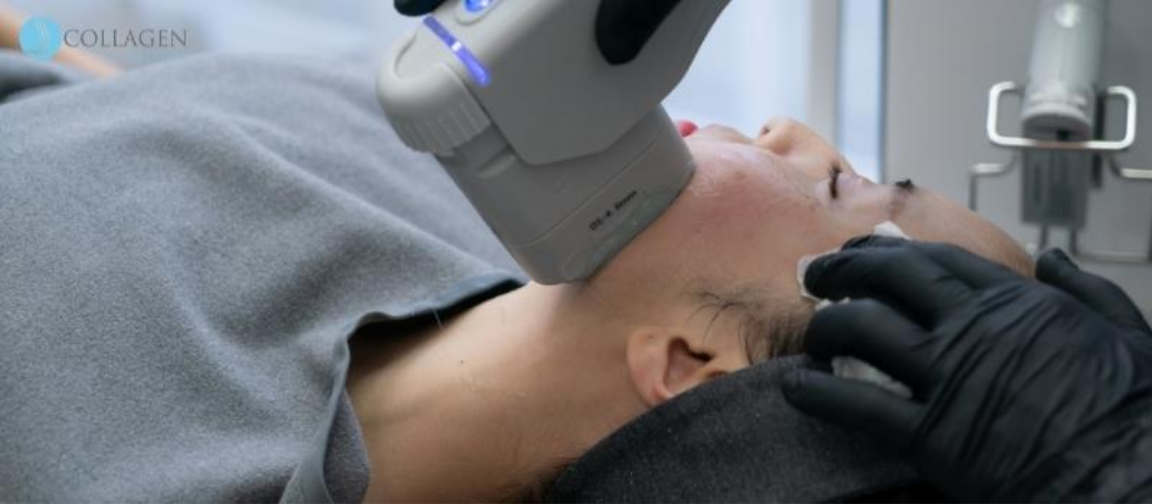How does the patient appear?
Carefully analyze the image and provide a detailed answer to the question.

The patient is reclining comfortably on the treatment bed, holding a soft cloth to her face, which contributes to the clinical yet calming atmosphere of the treatment, indicating that she is relaxed and at ease during the procedure.